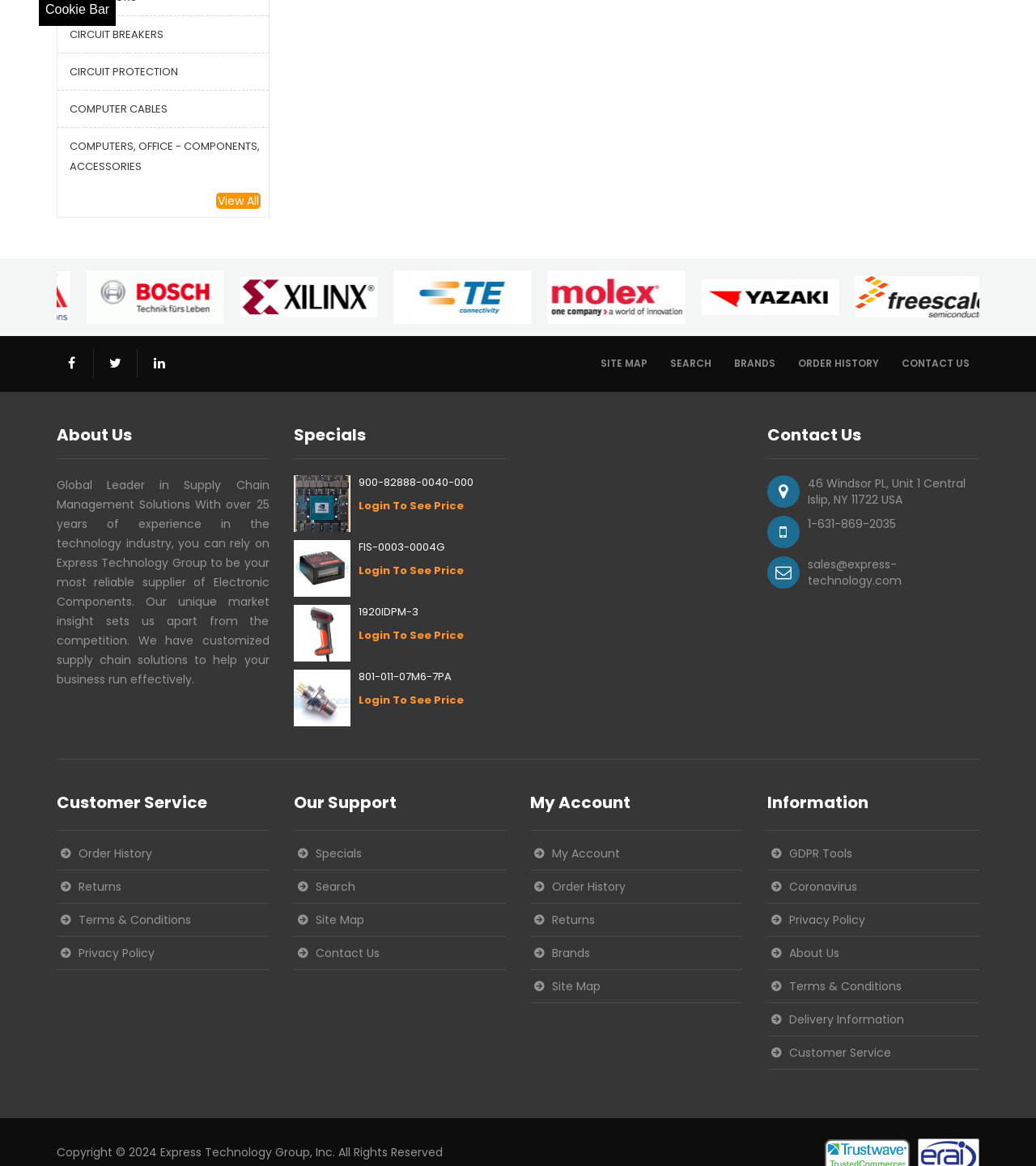Answer the following inquiry with a single word or phrase:
What is the email address of the company?

sales@express-technology.com